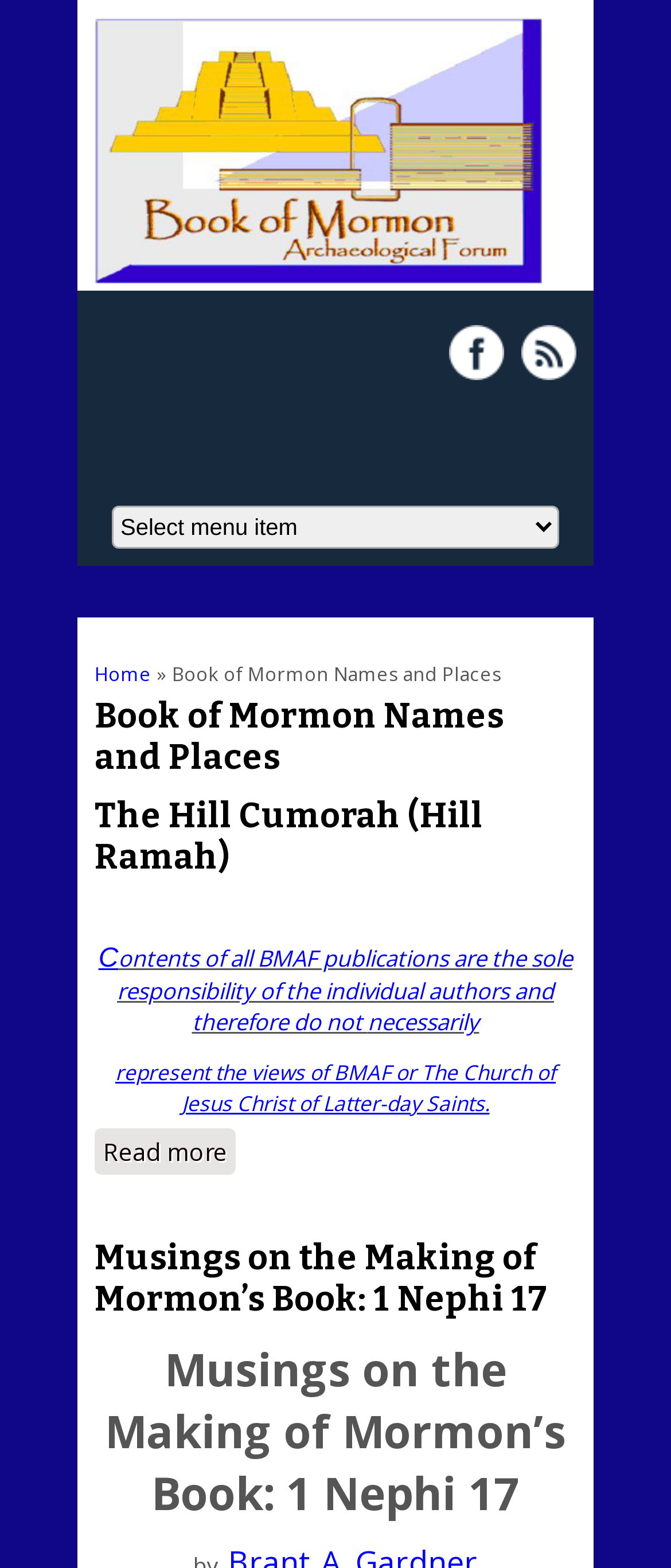How many links are there in the footer section?
Refer to the screenshot and answer in one word or phrase.

1